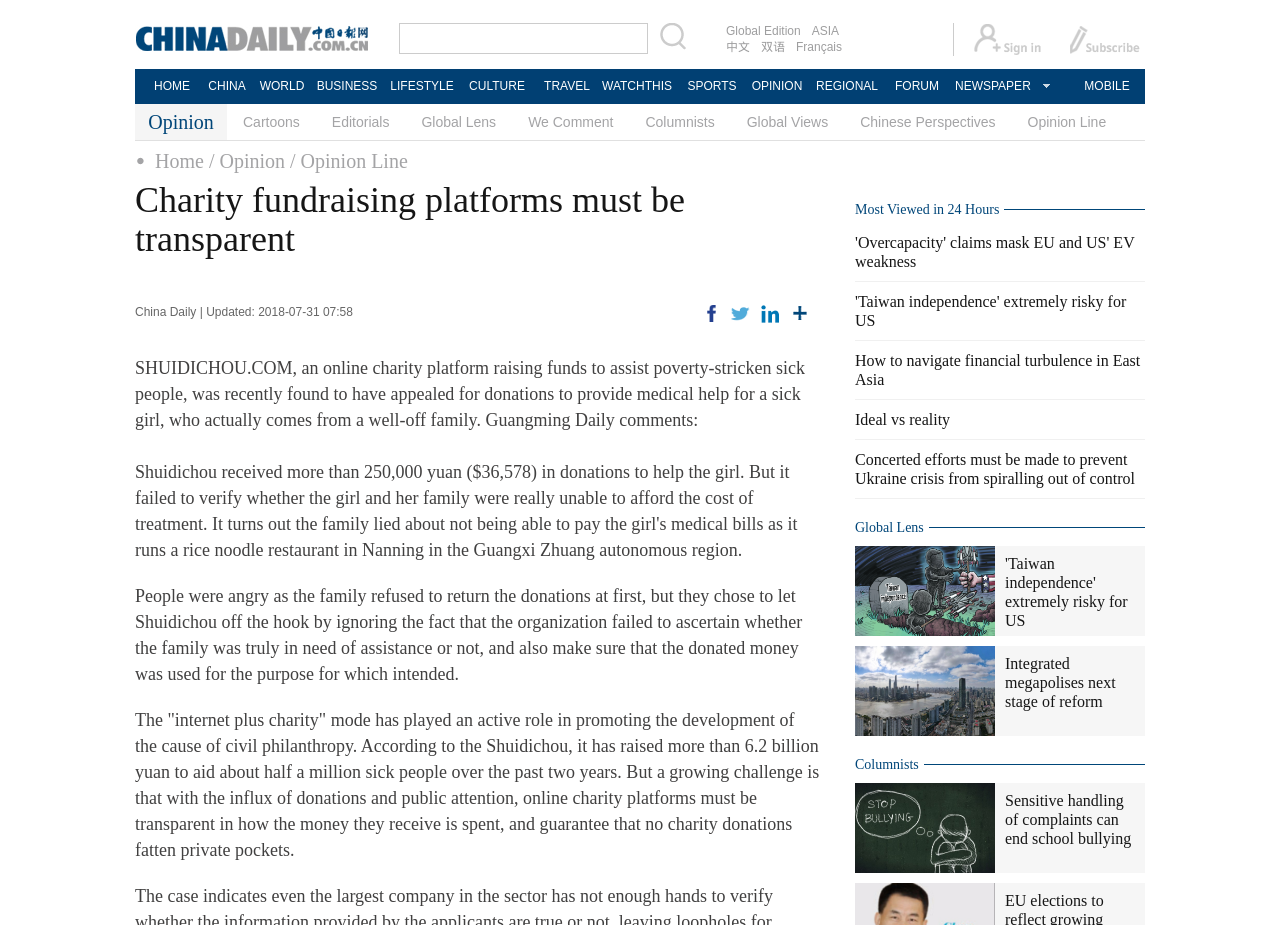What is the purpose of the 'internet plus charity' mode?
With the help of the image, please provide a detailed response to the question.

The article states that the 'internet plus charity' mode has played an active role in promoting the development of the cause of civil philanthropy.